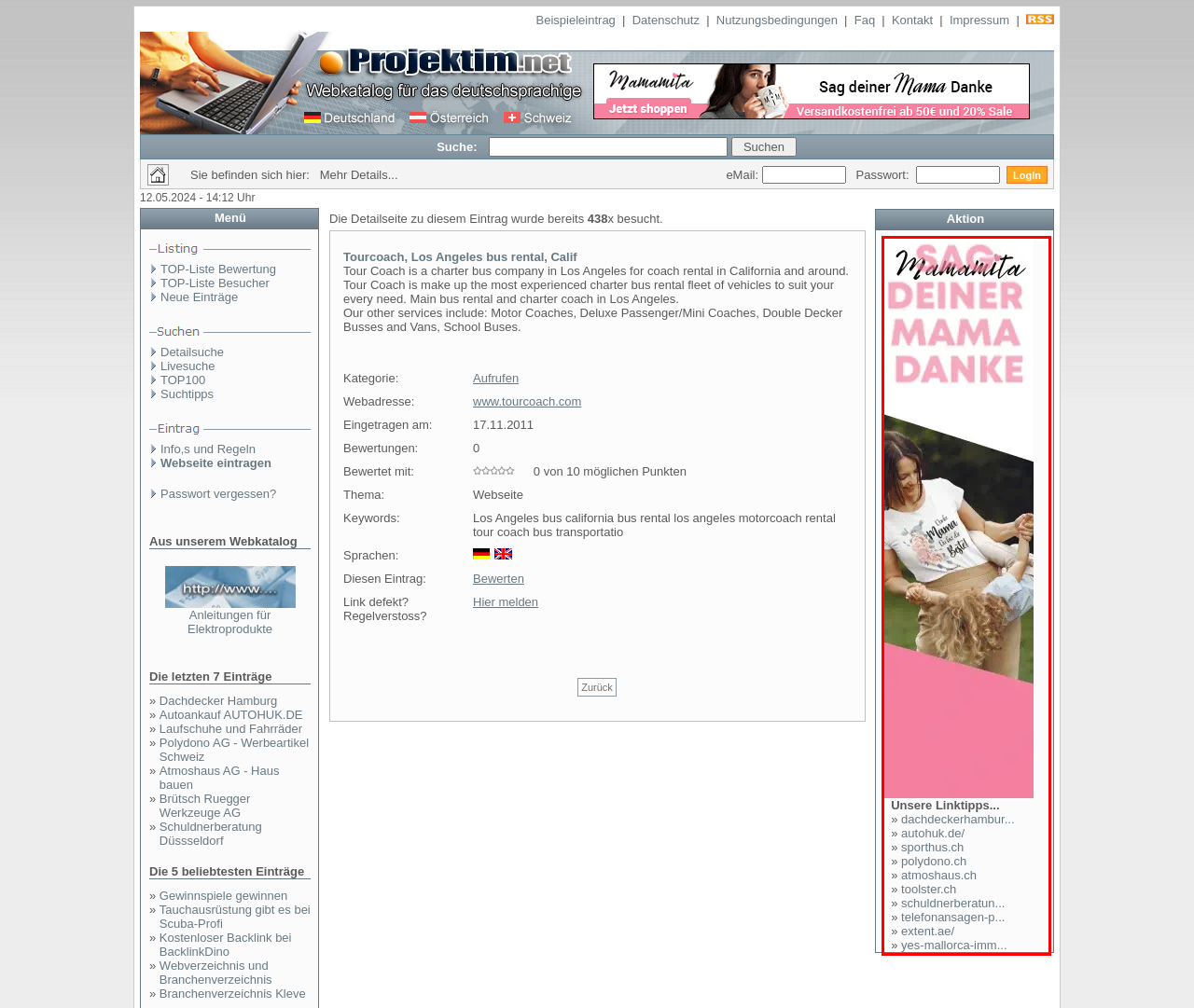Please identify and extract the text from the UI element that is surrounded by a red bounding box in the provided webpage screenshot.

Unsere Linktipps... » dachdeckerhambur... » autohuk.de/ » sporthus.ch » polydono.ch » atmoshaus.ch » toolster.ch » schuldnerberatun... » telefonansagen-p... » extent.ae/ » yes-mallorca-imm...